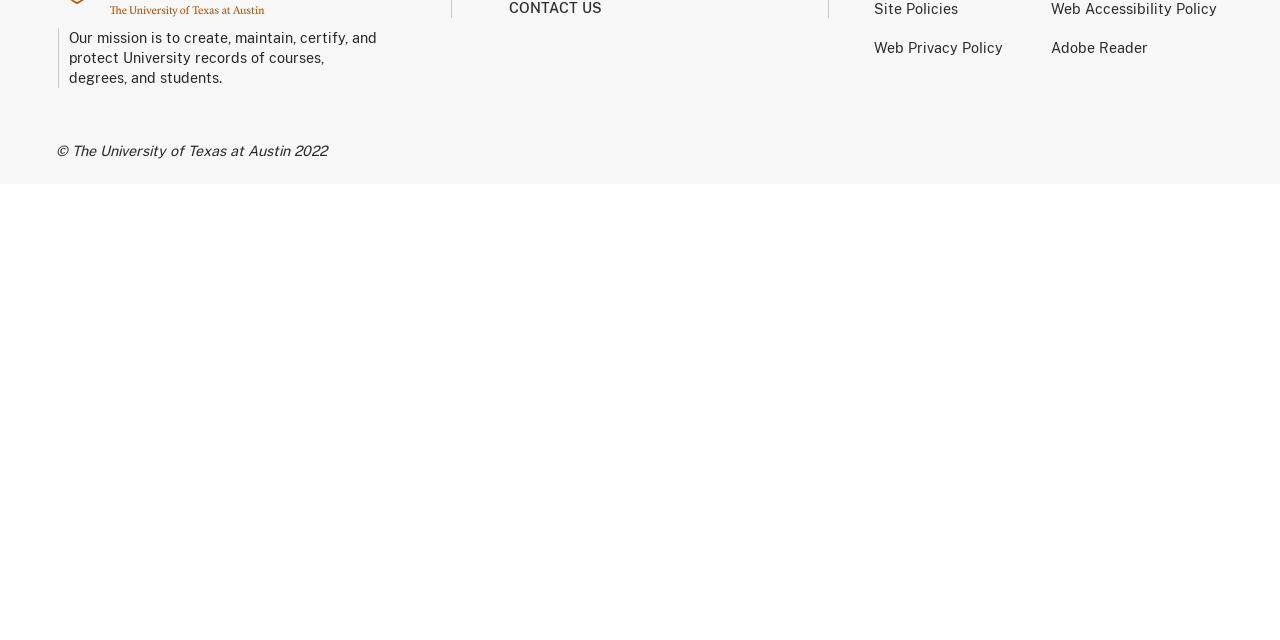Using the description: "Adobe Reader", identify the bounding box of the corresponding UI element in the screenshot.

[0.821, 0.062, 0.897, 0.088]